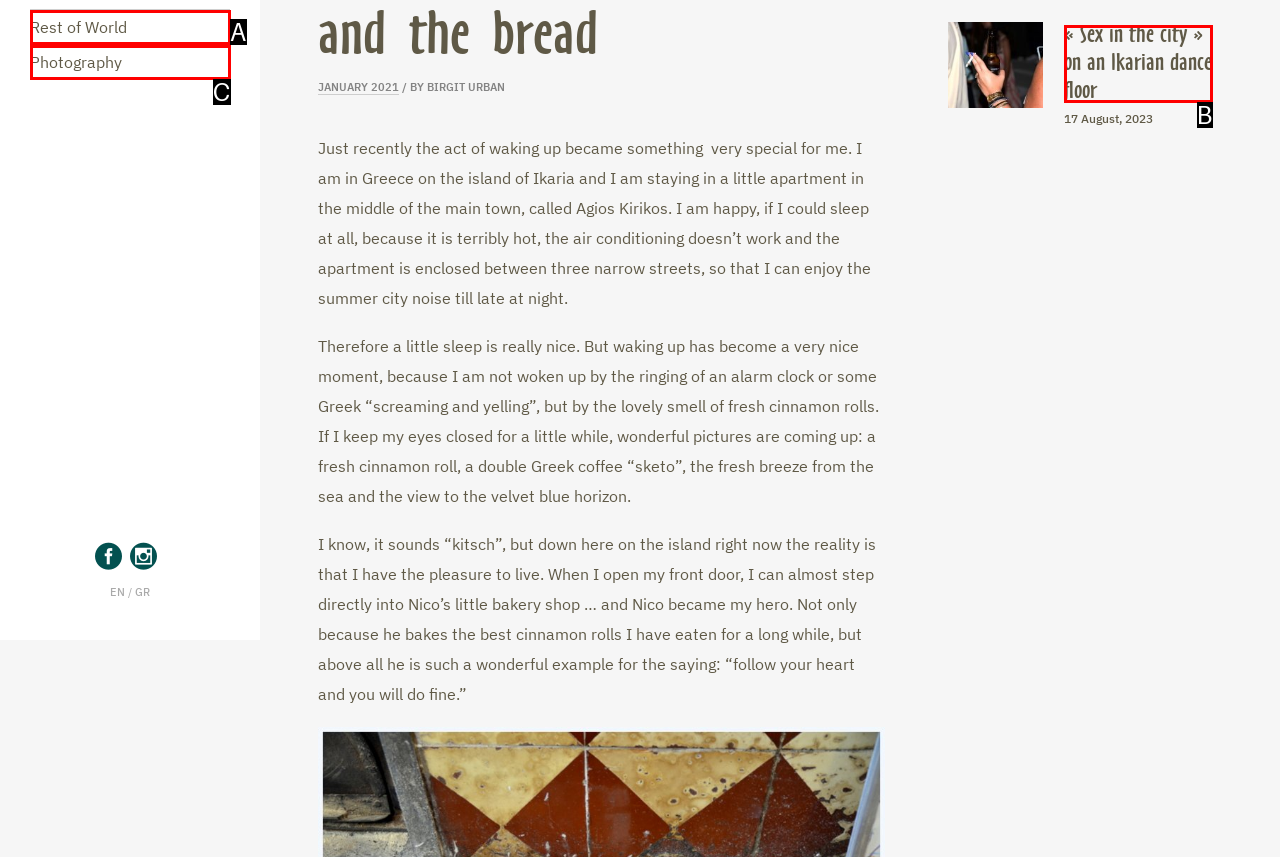Identify the letter of the UI element that fits the description: Photography
Respond with the letter of the option directly.

C